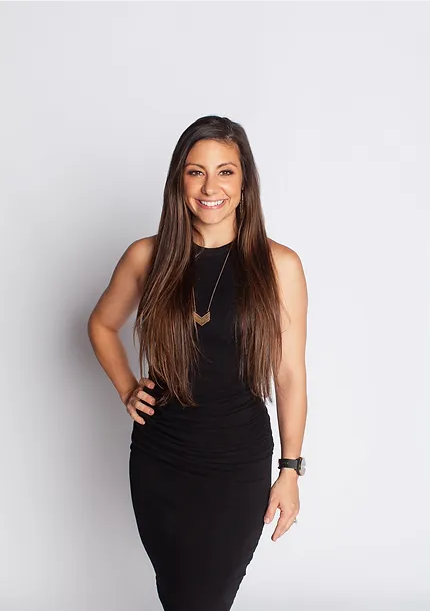Refer to the screenshot and answer the following question in detail:
What is Nicole's hairstyle?

The caption describes Nicole's hairstyle as long, flowing hair cascading over her shoulders, which exudes both warmth and approachability, complemented by her radiant smile.